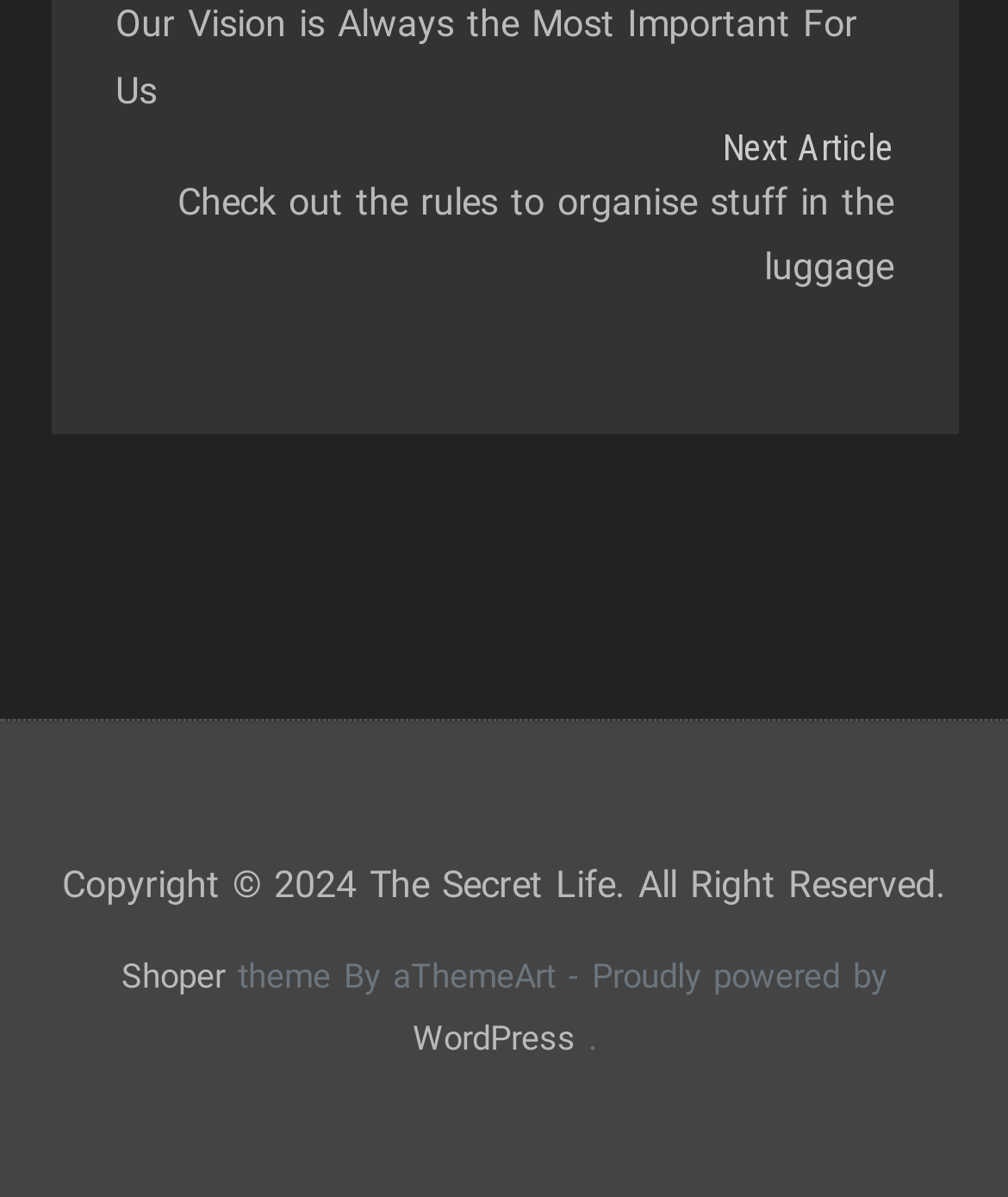How many links are there in the main content area?
Based on the screenshot, provide your answer in one word or phrase.

3